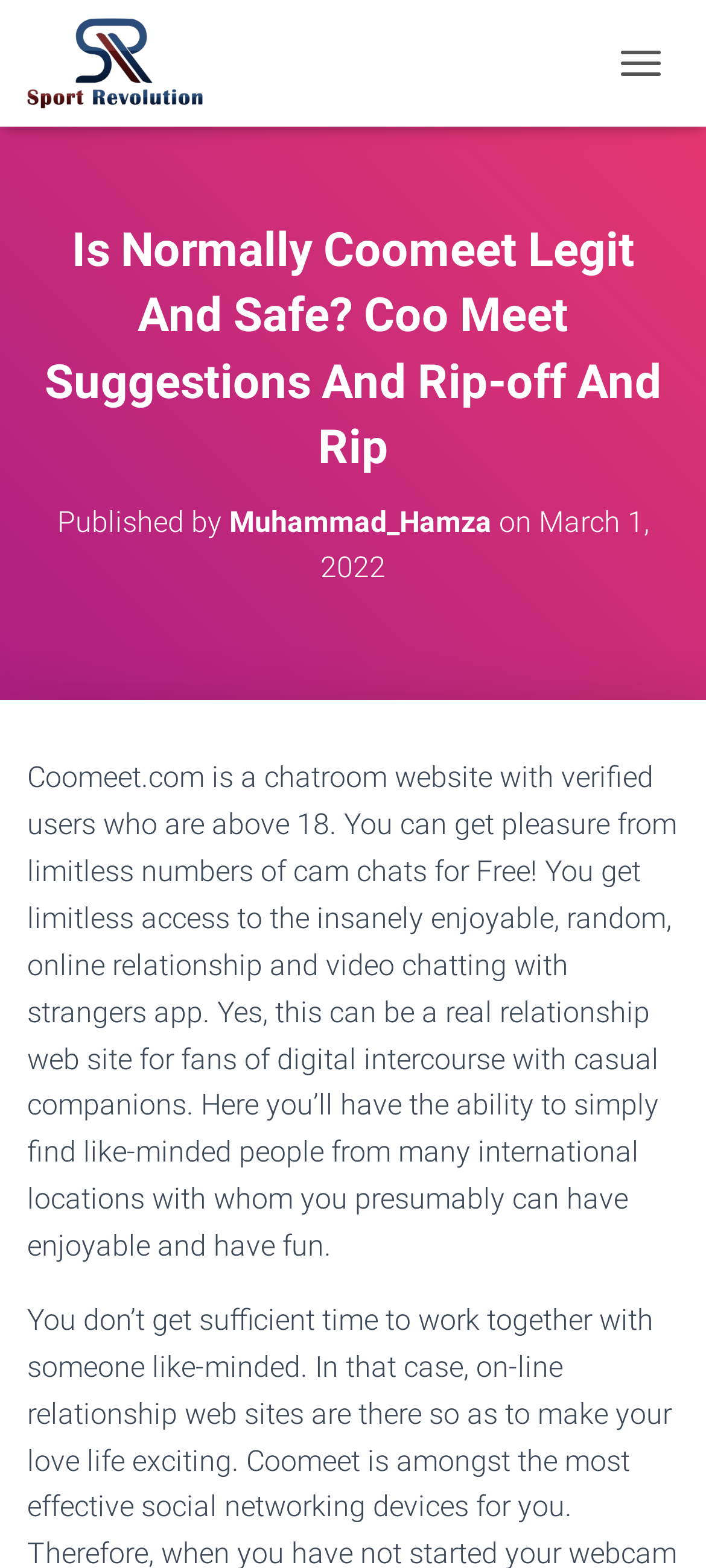Identify the bounding box coordinates of the HTML element based on this description: "Toggle Navigation".

[0.854, 0.022, 0.962, 0.059]